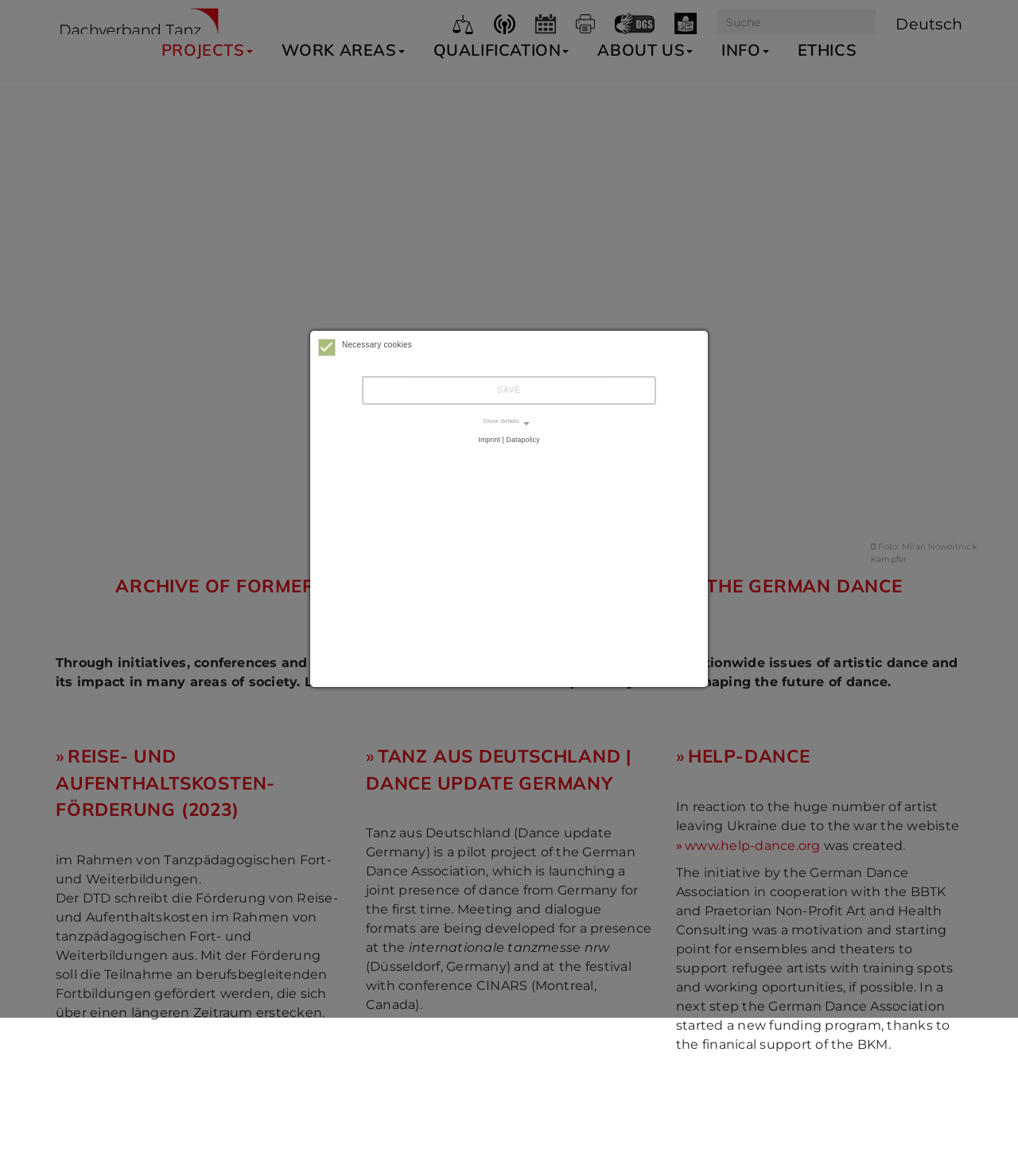Find and specify the bounding box coordinates that correspond to the clickable region for the instruction: "Click the '»REISE- UND AUFENTHALTSKOSTEN-FÖRDERUNG (2023)' link".

[0.055, 0.633, 0.27, 0.698]